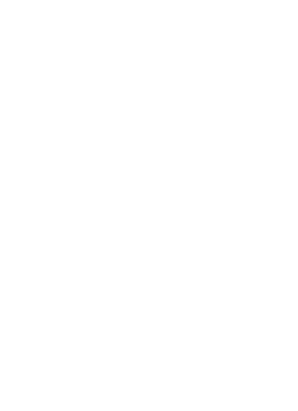Utilize the details in the image to give a detailed response to the question: When is the Annual General Meeting scheduled?

The meeting date is explicitly mentioned in the image, which is April 26, 2024, indicating the specific timing of the event.